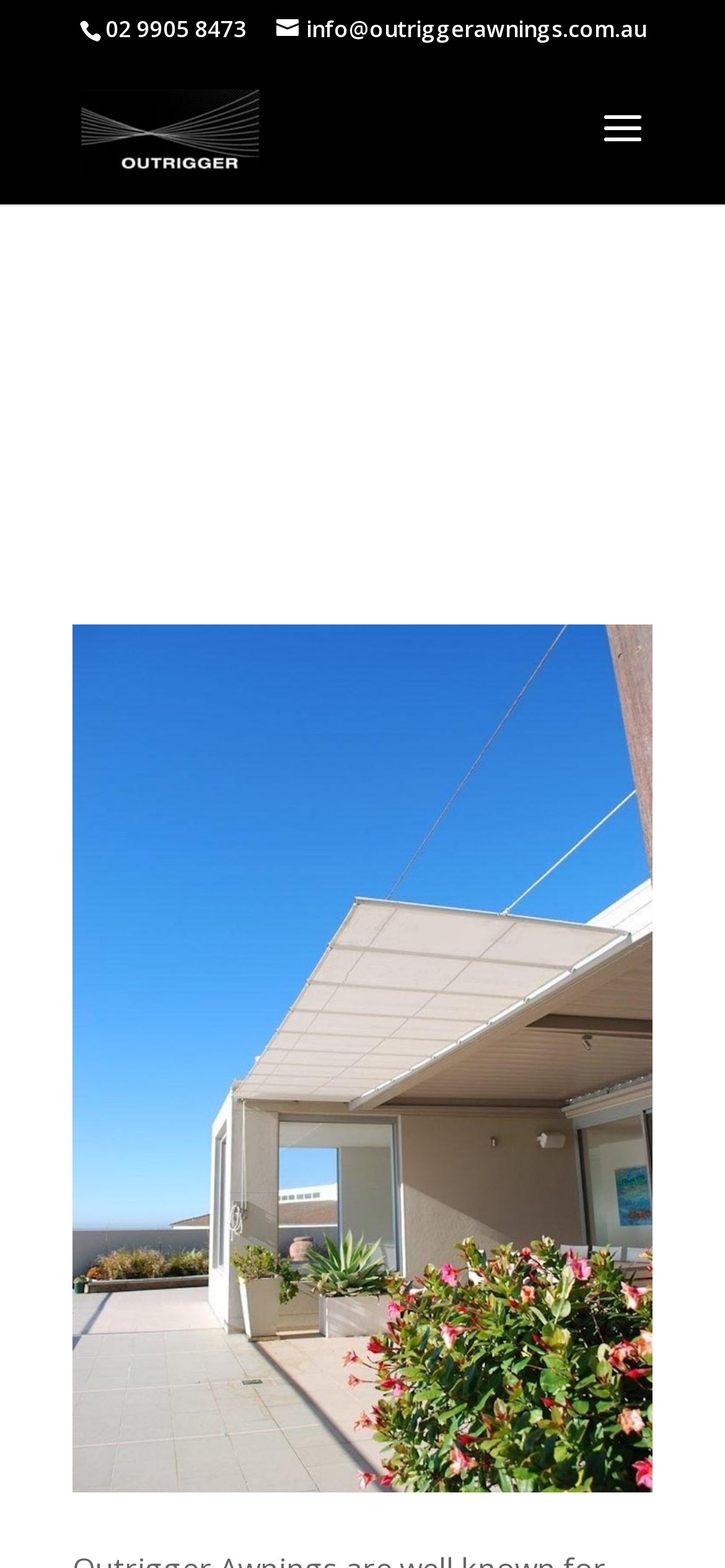What is the address mentioned on the webpage?
Based on the screenshot, respond with a single word or phrase.

11 Evans 2 Queenscliff